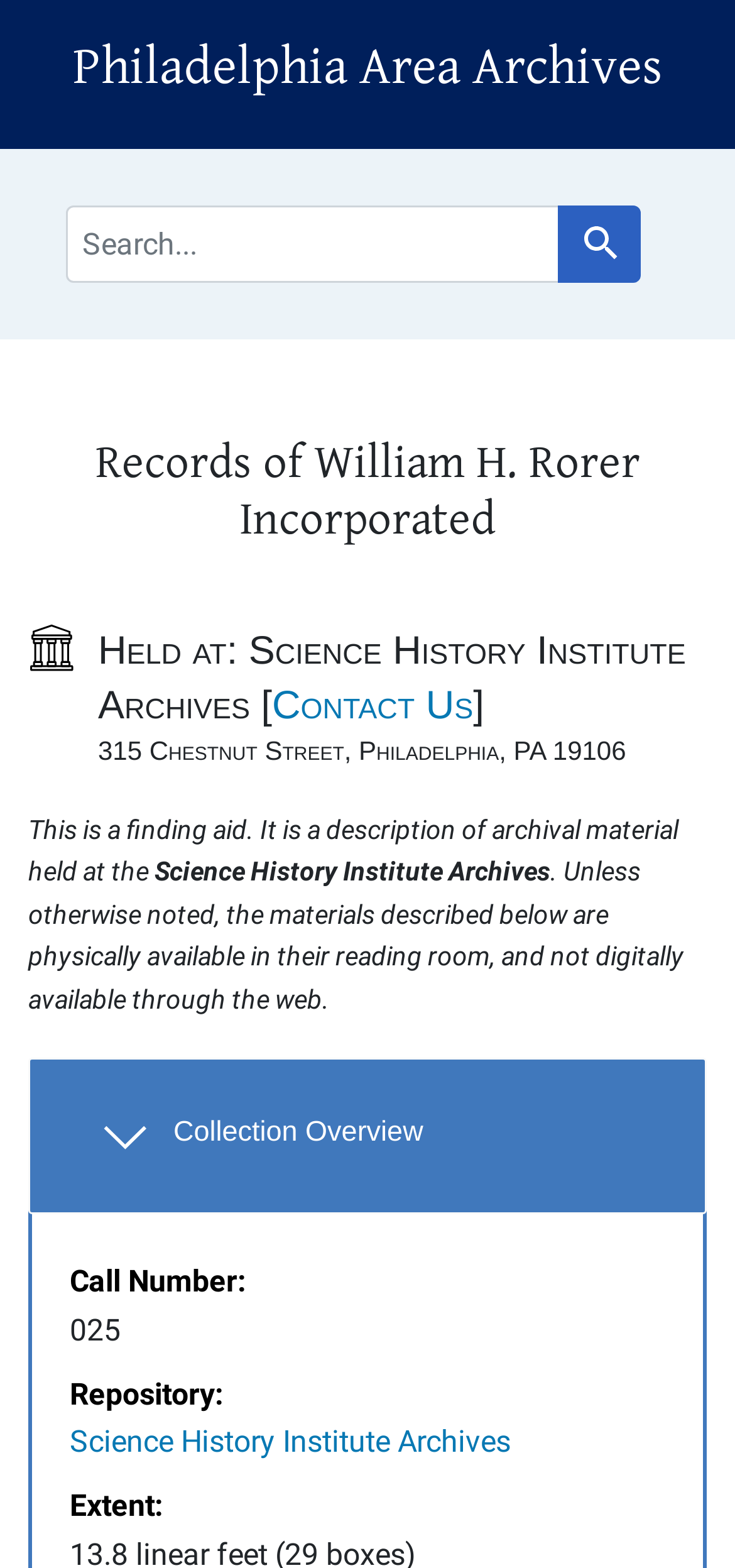Where is the Science History Institute Archives located?
Analyze the image and provide a thorough answer to the question.

The location of the Science History Institute Archives can be found in the static text element with the address '315 Chestnut Street, Philadelphia, PA 19106' with bounding box coordinates [0.133, 0.469, 0.852, 0.489]. This element is a child of the root element and is likely to be a prominent piece of information on the webpage.